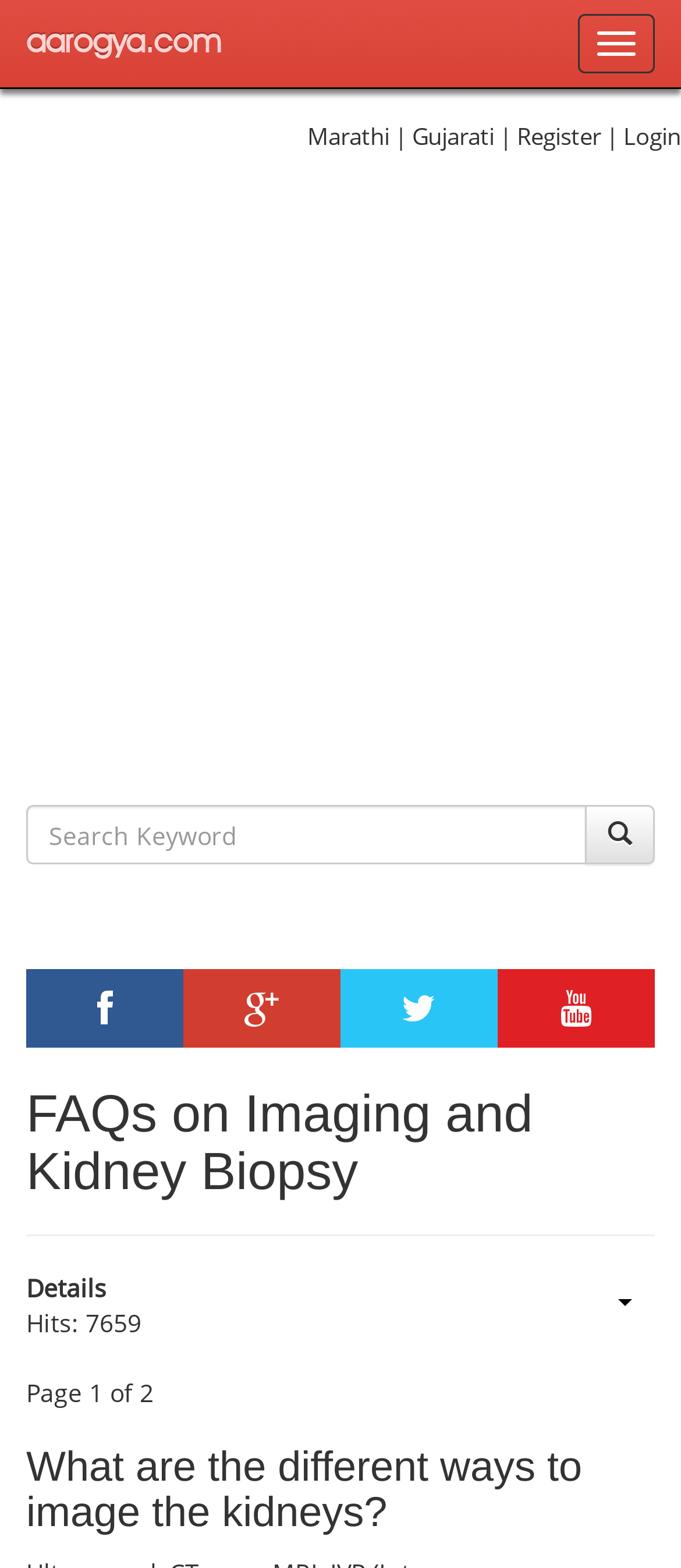What is the language option next to 'Marathi'?
We need a detailed and meticulous answer to the question.

By examining the language options at the top of the webpage, I found that 'Marathi' is followed by 'Gujarati'.